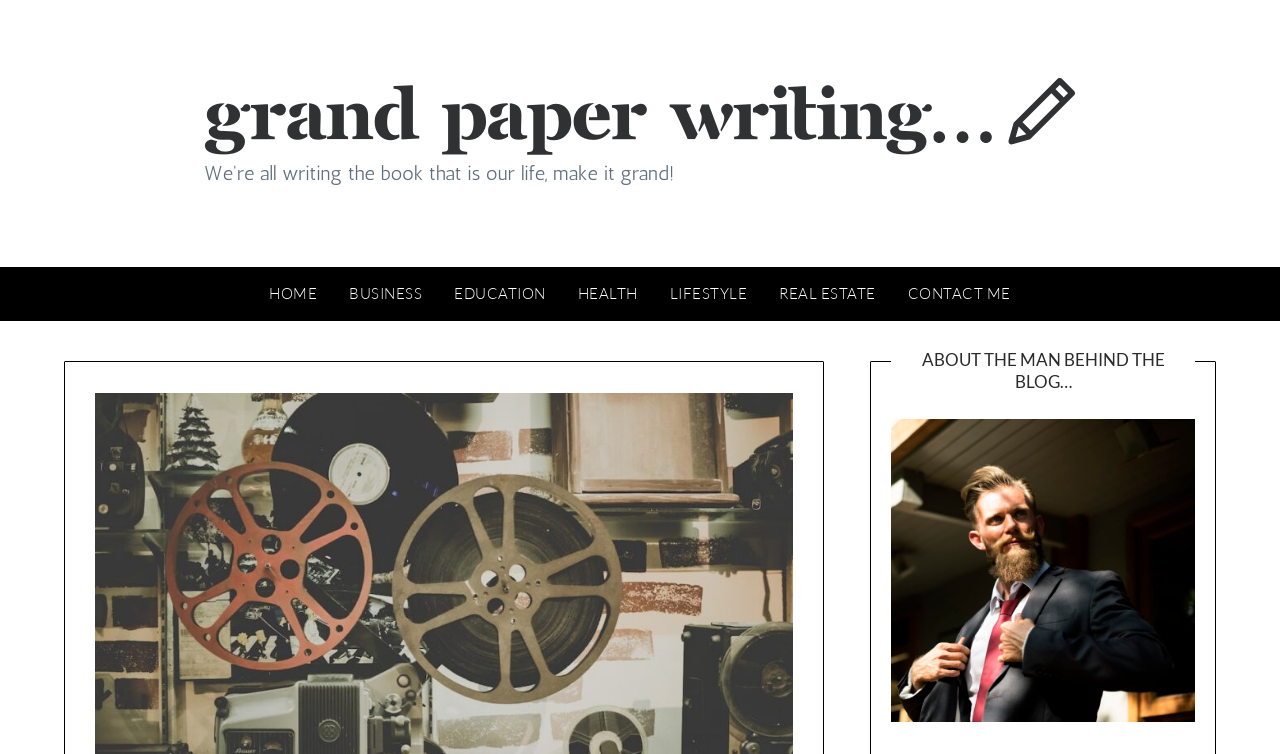Identify the bounding box coordinates for the element you need to click to achieve the following task: "Click the 'Blog' link". The coordinates must be four float values ranging from 0 to 1, formatted as [left, top, right, bottom].

None